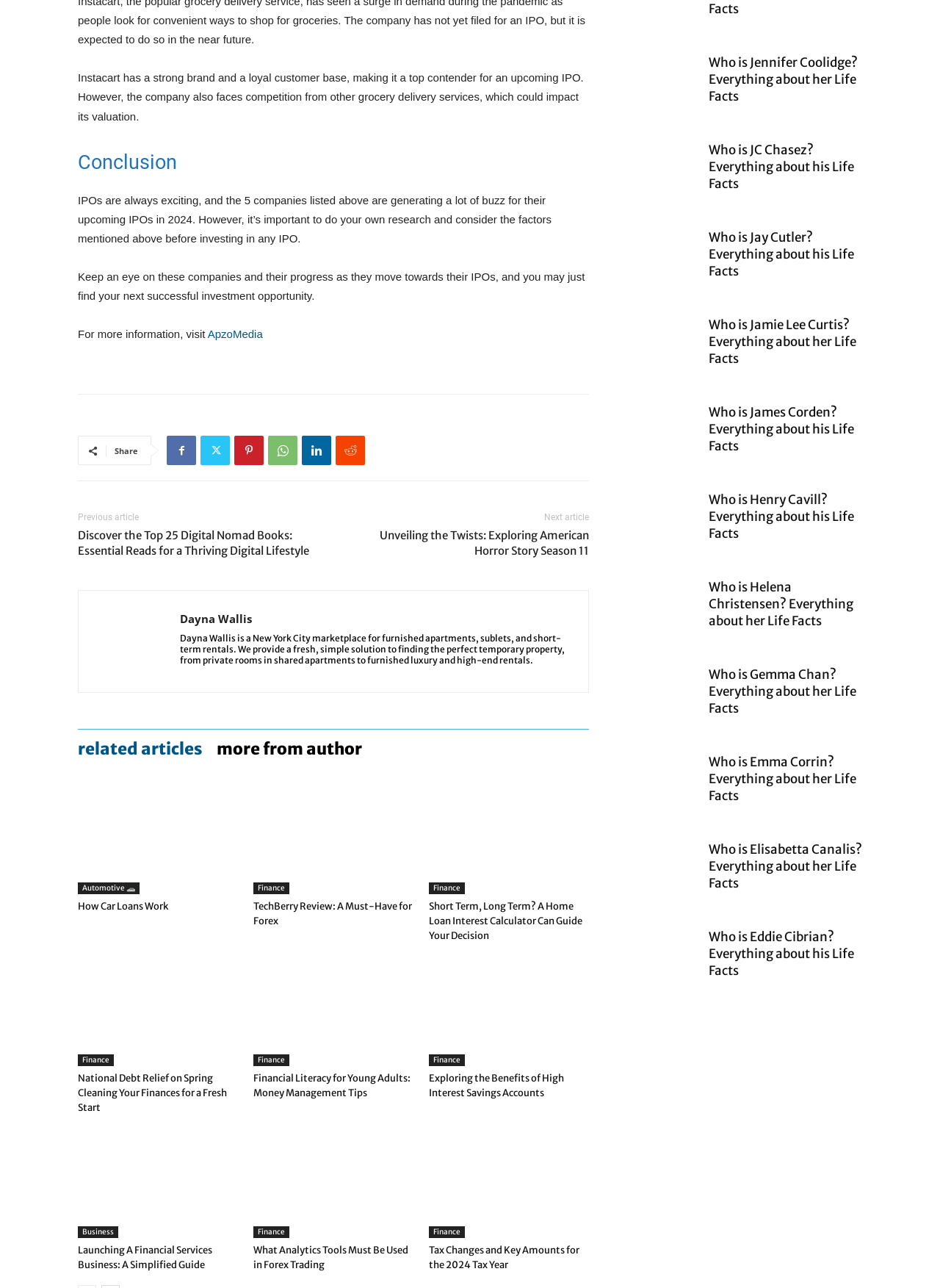Provide the bounding box coordinates, formatted as (top-left x, top-left y, bottom-right x, bottom-right y), with all values being floating point numbers between 0 and 1. Identify the bounding box of the UI element that matches the description: Terms & Conditions

None